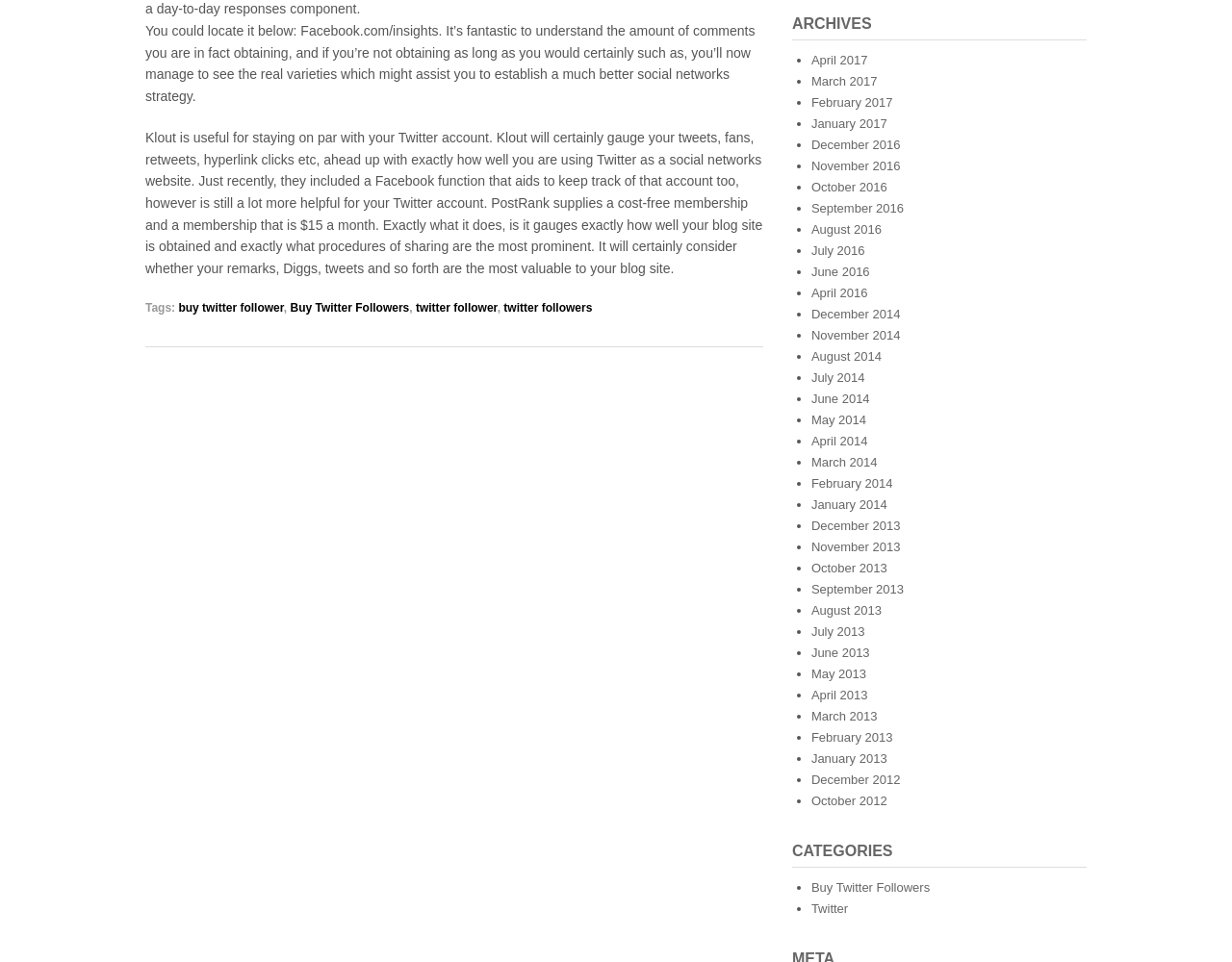From the webpage screenshot, predict the bounding box of the UI element that matches this description: "February 2017".

[0.658, 0.099, 0.725, 0.114]